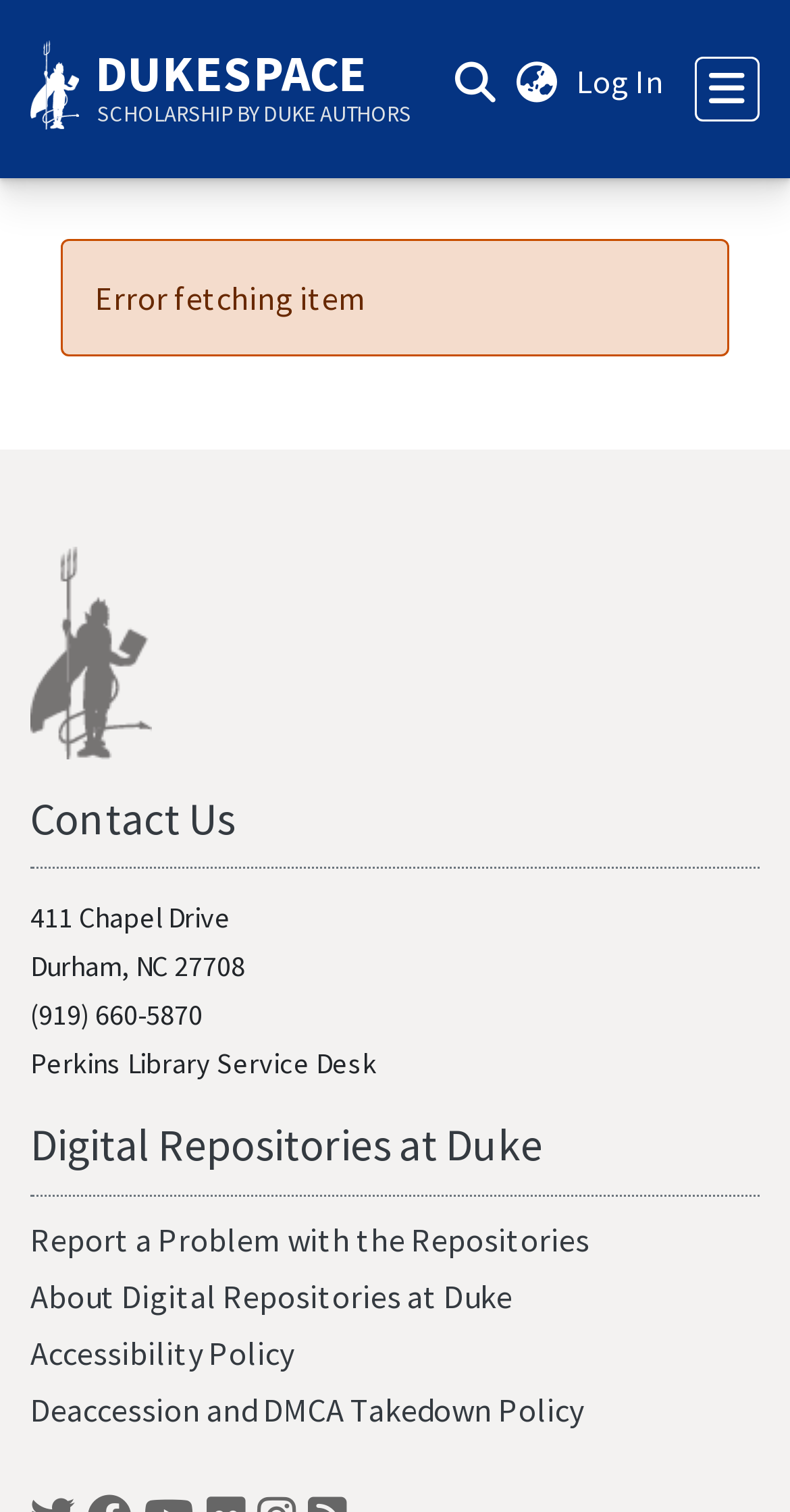Show me the bounding box coordinates of the clickable region to achieve the task as per the instruction: "Browse communities and collections".

[0.041, 0.118, 0.567, 0.185]